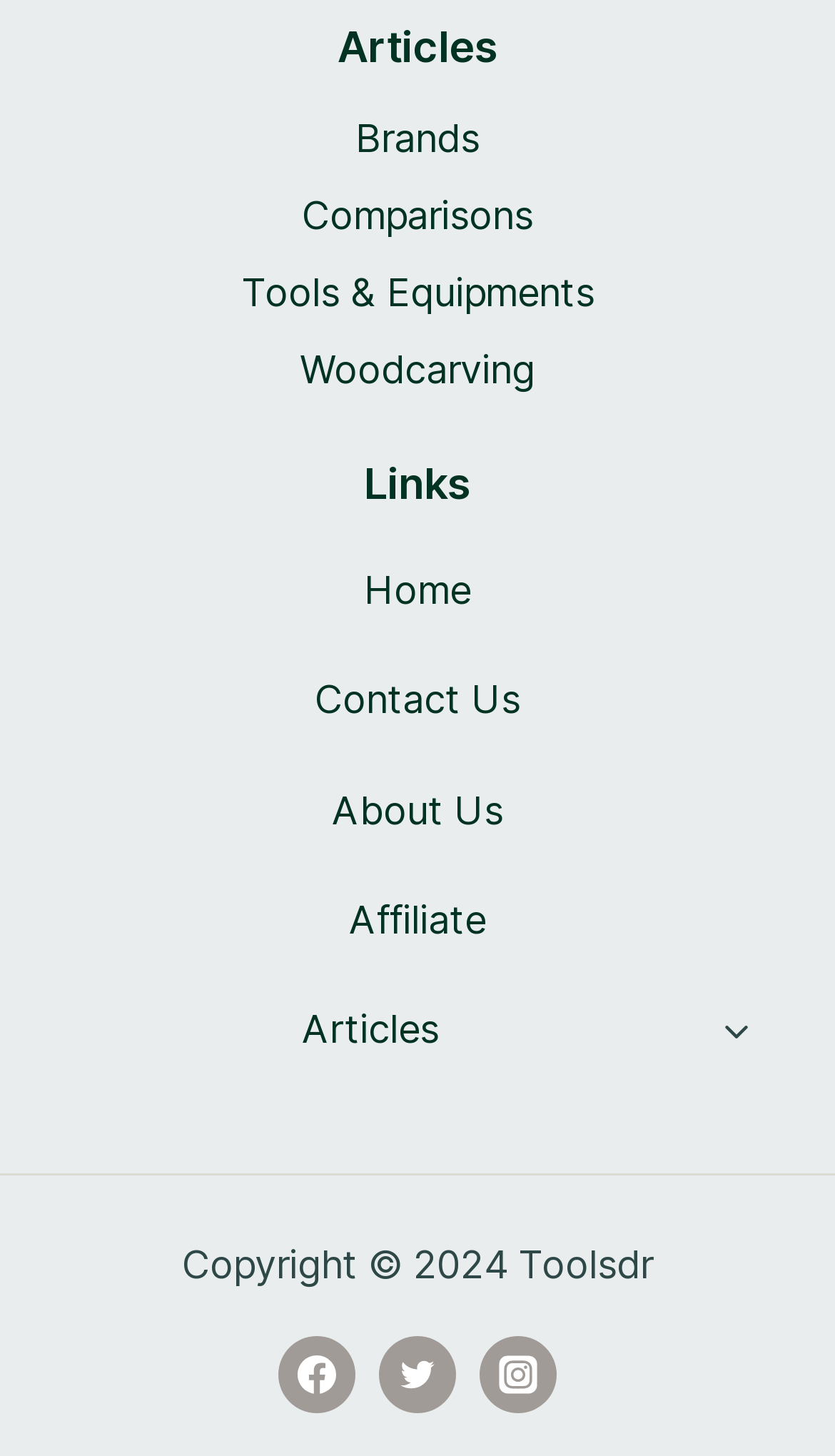Give a concise answer using one word or a phrase to the following question:
What is the first link in the 'Articles' section?

Brands